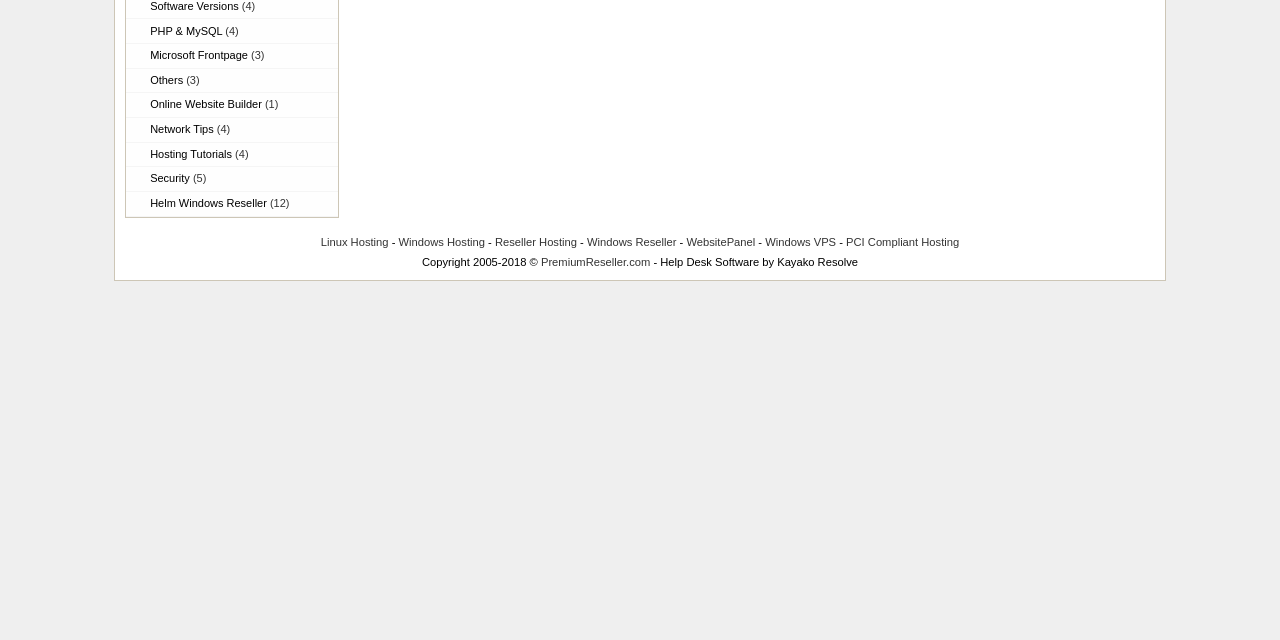Using the element description: "Hosting Tutorials (4)", determine the bounding box coordinates for the specified UI element. The coordinates should be four float numbers between 0 and 1, [left, top, right, bottom].

[0.098, 0.223, 0.264, 0.261]